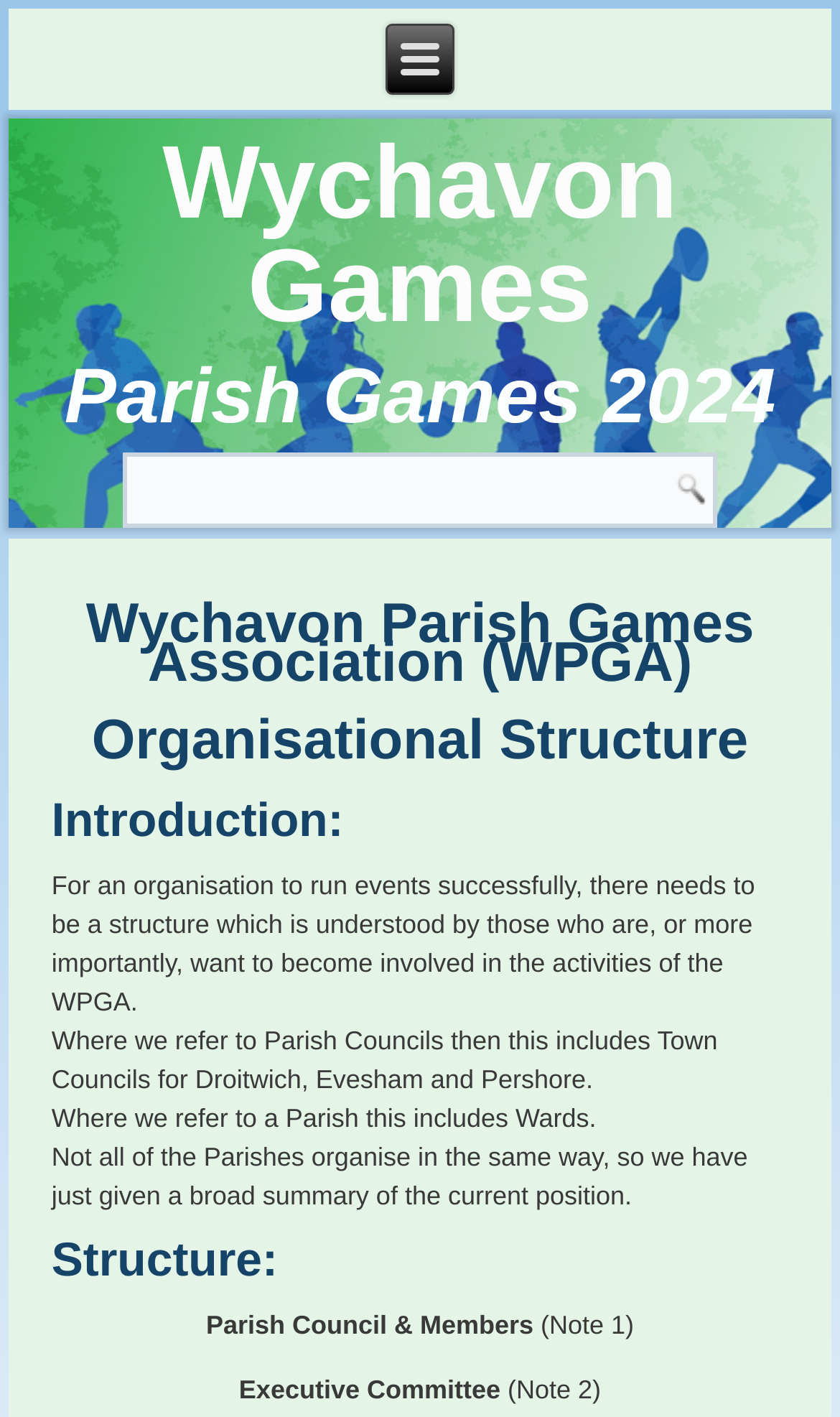Generate a thorough caption that explains the contents of the webpage.

The webpage is about the structure of the Wychavon Games, specifically the Wychavon Parish Games Association (WPGA) organizational structure. At the top, there are two links, one with no text and the other with the text "Wychavon Games". Below these links, there is a heading "Parish Games 2024" followed by a textbox and a button.

The main content of the page is divided into sections, starting with a heading "Wychavon Parish Games Association (WPGA) Organisational Structure". This is followed by an introduction section, which explains the importance of having a clear structure for the organization to run events successfully.

Below the introduction, there are several paragraphs of text that provide more information about the structure, including notes about Parish Councils and Wards. The text is organized into sections, with headings "Introduction:", "Structure:", and others.

In the lower part of the page, there are three sections with headings "Parish Council & Members", "Executive Committee", and two notes labeled "(Note 1)" and "(Note 2)". These sections appear to be part of the organizational structure, with the notes providing additional information.